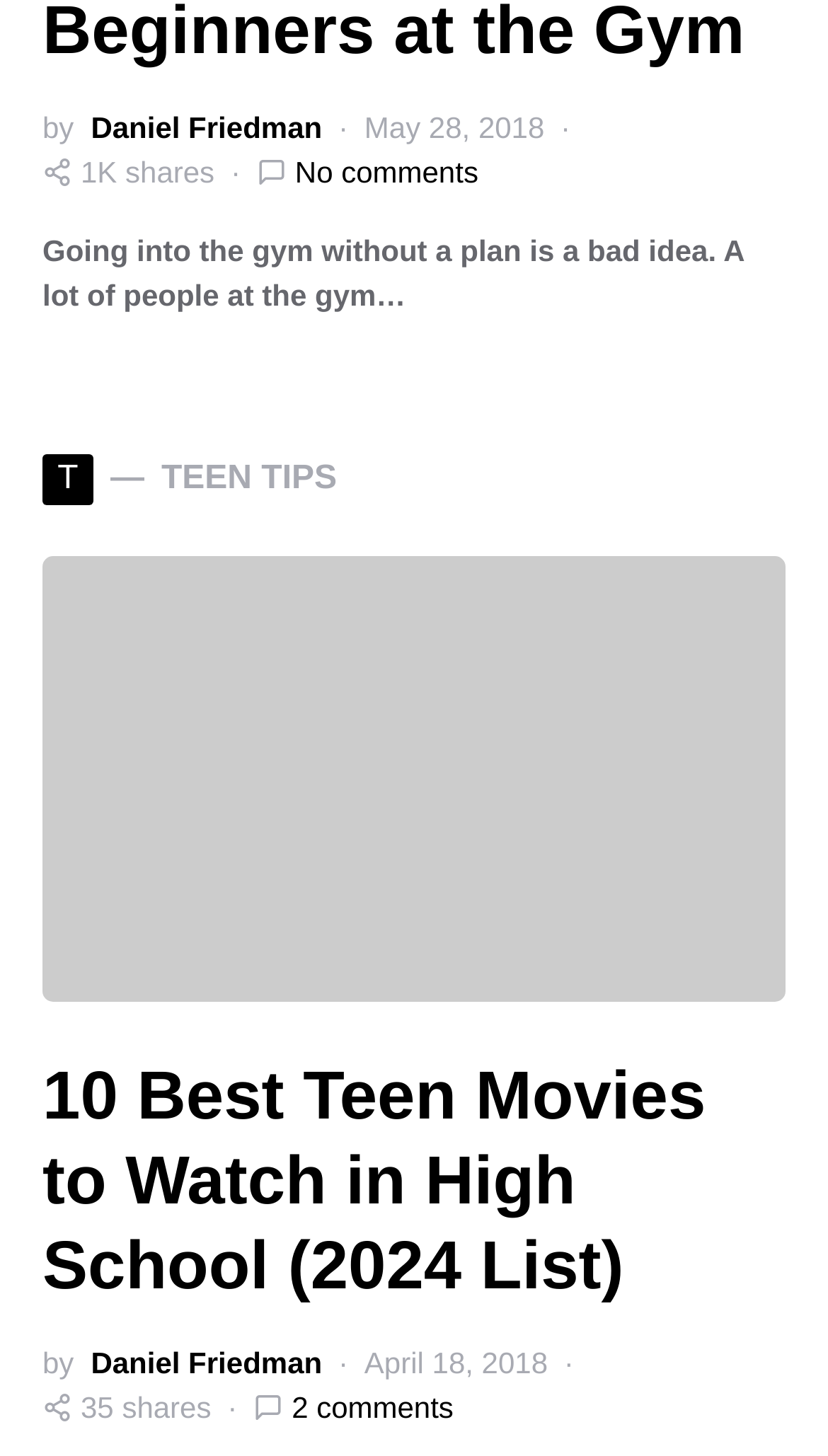Please respond in a single word or phrase: 
What is the title of the image in the first article?

10 Best Teen Movies to Watch In High School 2021